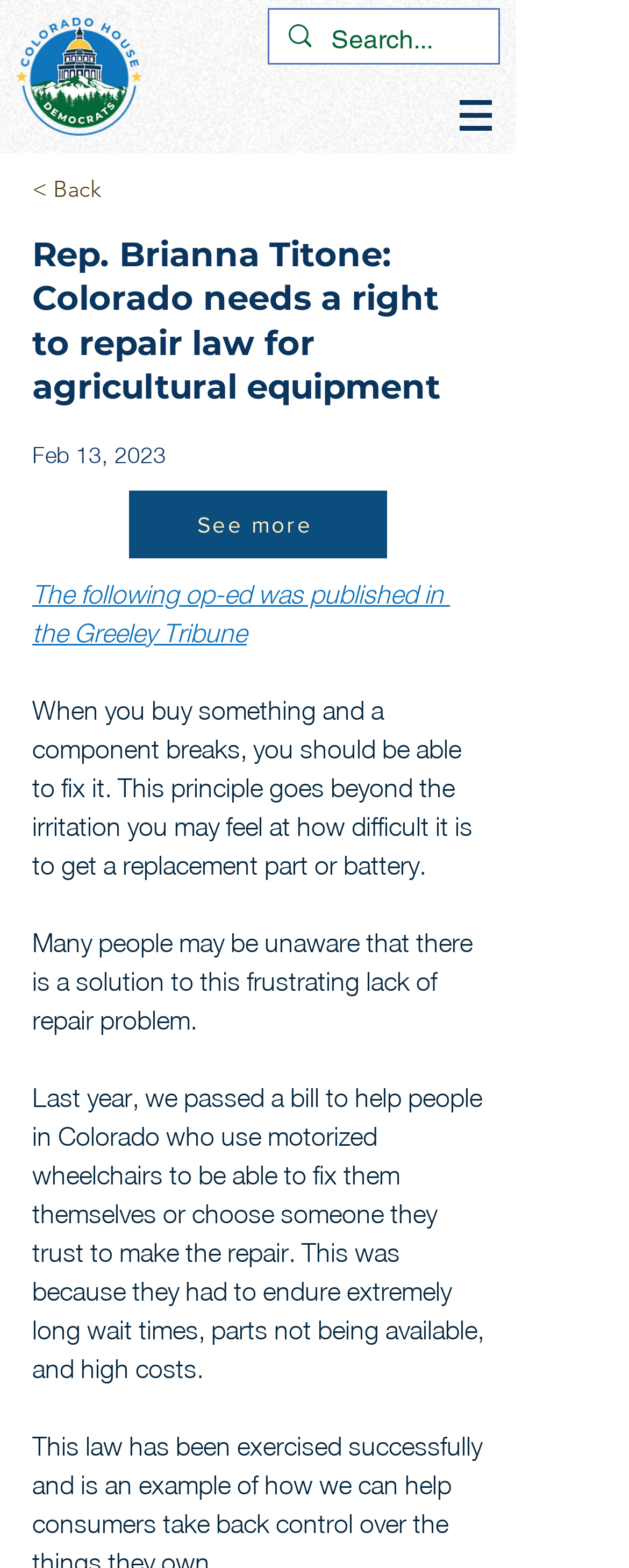Specify the bounding box coordinates (top-left x, top-left y, bottom-right x, bottom-right y) of the UI element in the screenshot that matches this description: Kiosk

None